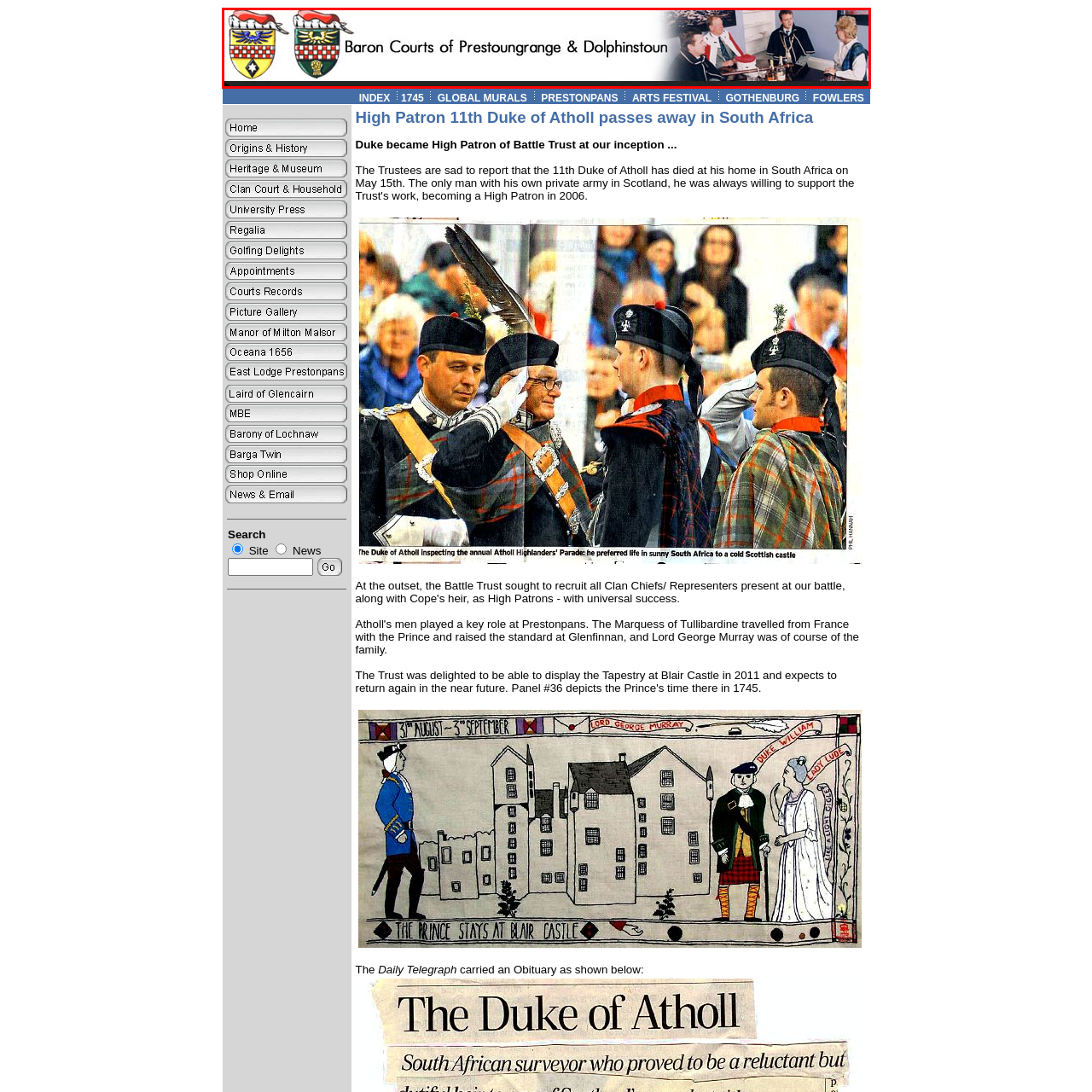Please scrutinize the image encapsulated by the red bounding box and provide an elaborate answer to the next question based on the details in the image: What do the emblematic shields highlight?

The question asks about the purpose of the emblematic shields in the image. According to the caption, the shields highlight the historical significance of the Baron Courts of Prestoungrange and Dolphinstoun.